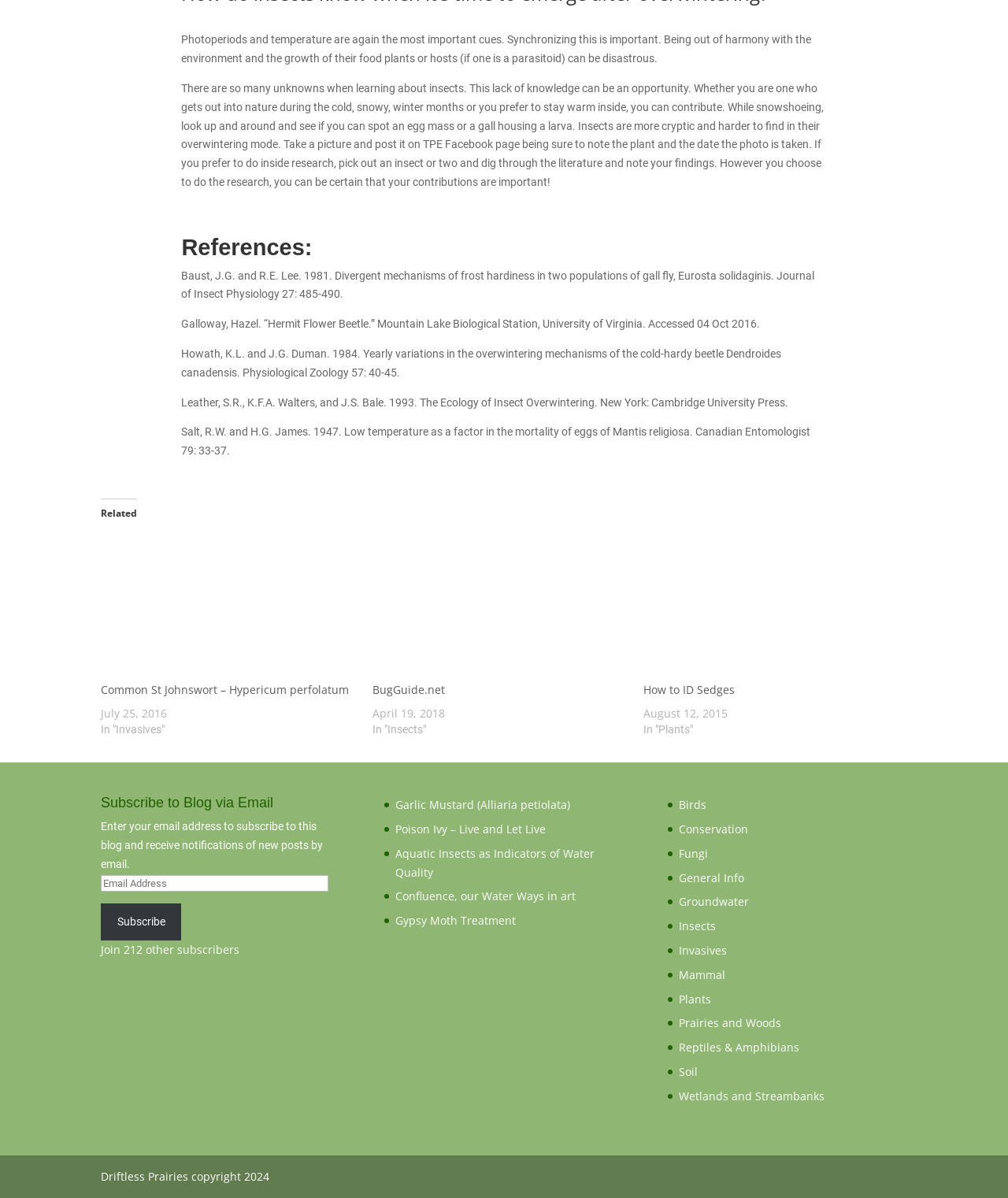What can one do to contribute to insect research?
Answer with a single word or phrase, using the screenshot for reference.

Take a picture and post it